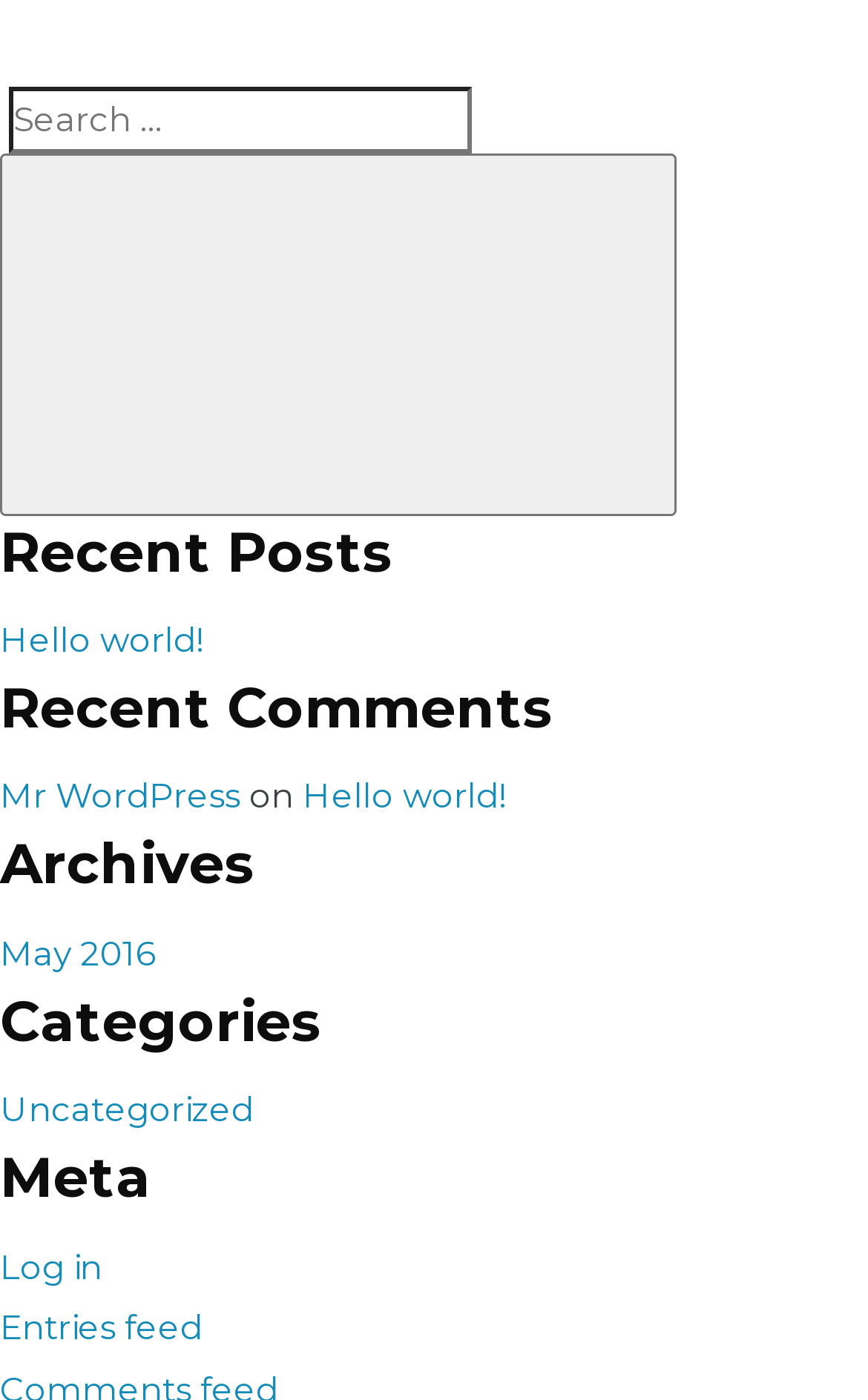Observe the image and answer the following question in detail: What type of feed is available on the website?

The link 'Entries feed' is located under the 'Meta' section, which suggests that it is a way for users to subscribe to a feed of entries or posts on the website. This could be an RSS or Atom feed.